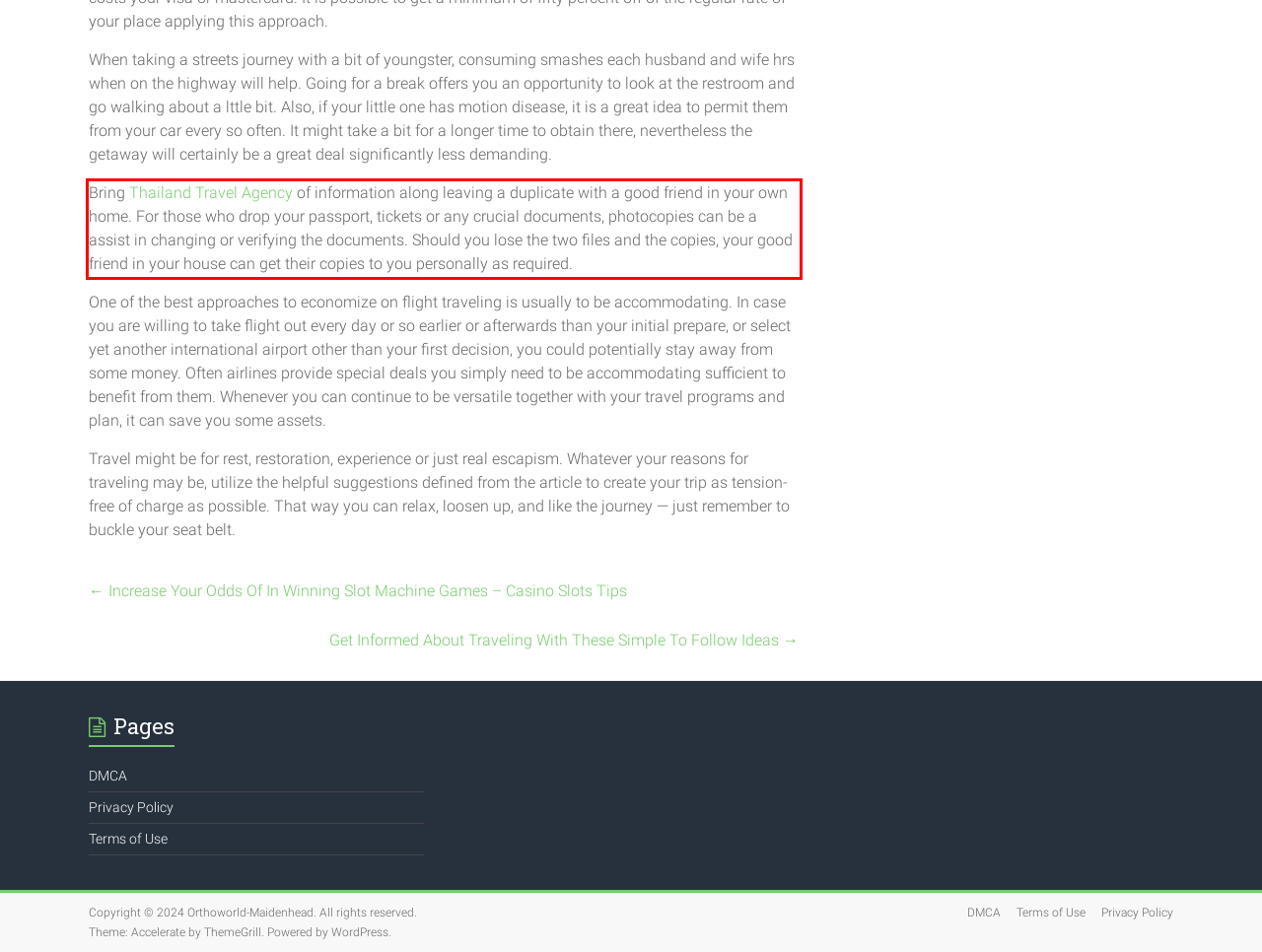You have a screenshot with a red rectangle around a UI element. Recognize and extract the text within this red bounding box using OCR.

Bring Thailand Travel Agency of information along leaving a duplicate with a good friend in your own home. For those who drop your passport, tickets or any crucial documents, photocopies can be a assist in changing or verifying the documents. Should you lose the two files and the copies, your good friend in your house can get their copies to you personally as required.